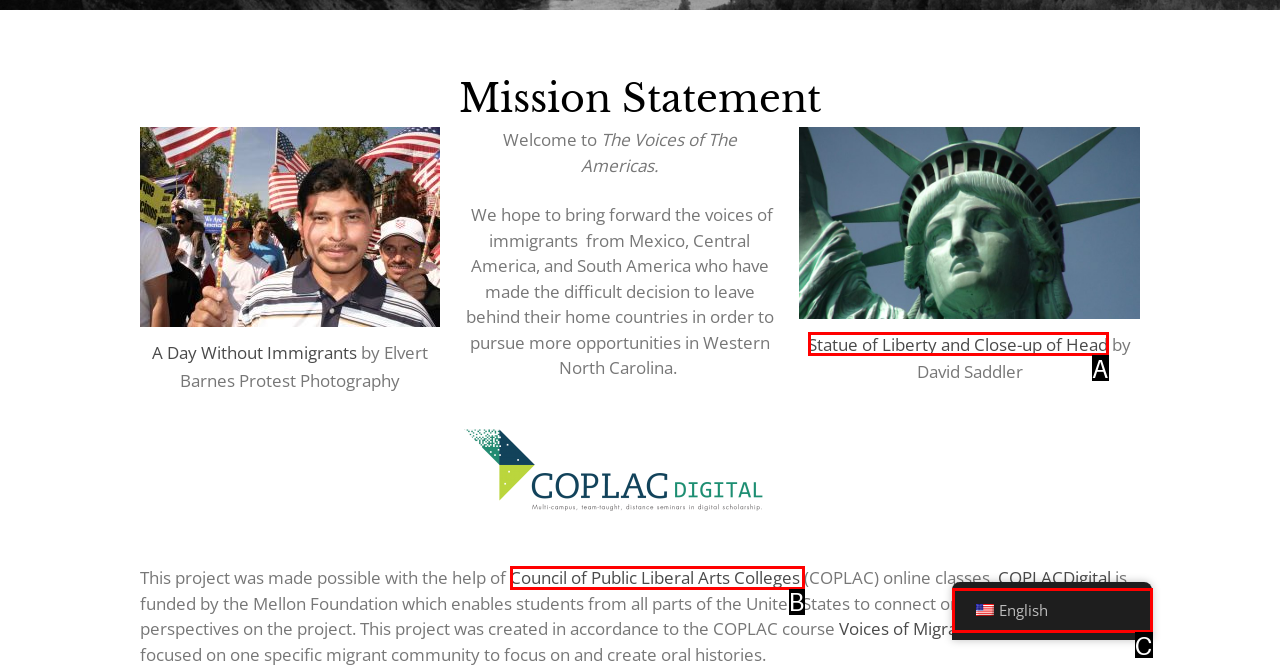Select the letter that corresponds to this element description: English
Answer with the letter of the correct option directly.

C